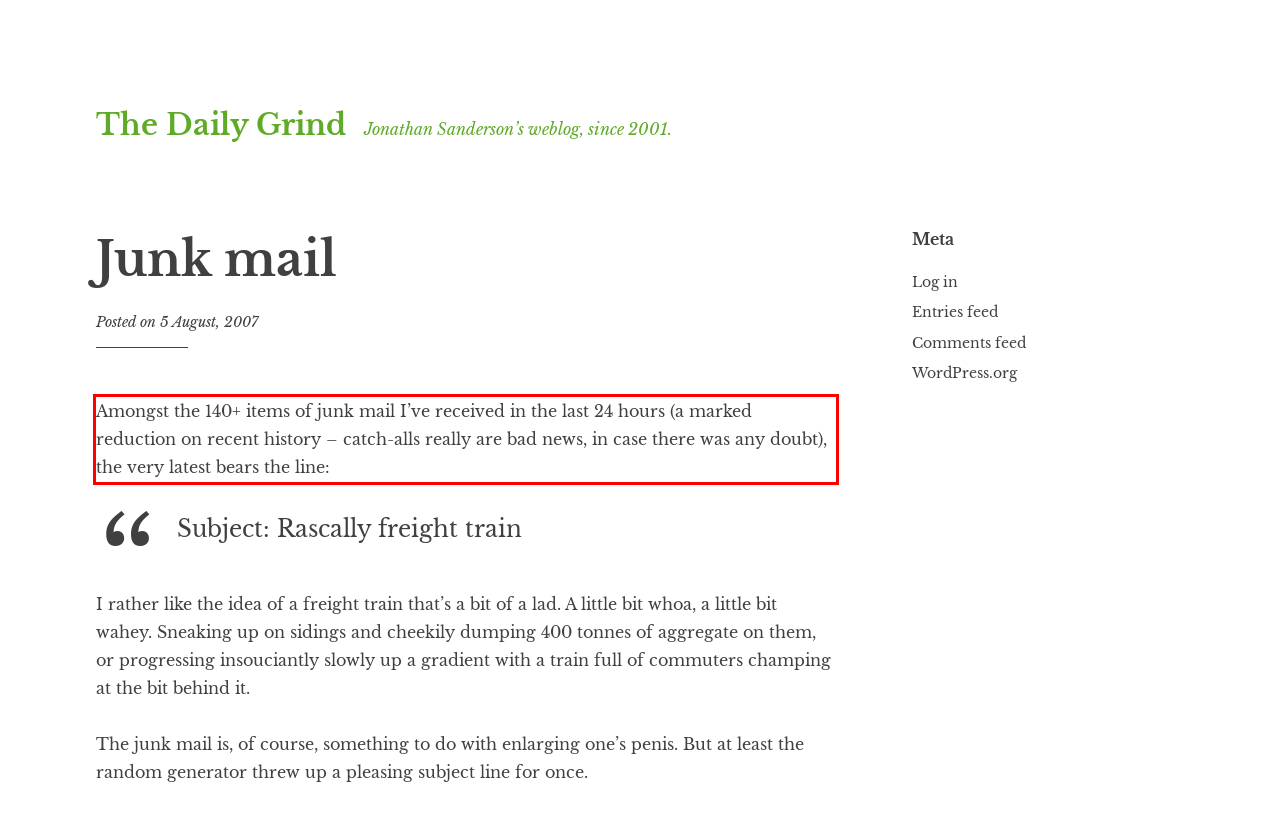Analyze the red bounding box in the provided webpage screenshot and generate the text content contained within.

Amongst the 140+ items of junk mail I’ve received in the last 24 hours (a marked reduction on recent history – catch-alls really are bad news, in case there was any doubt), the very latest bears the line: